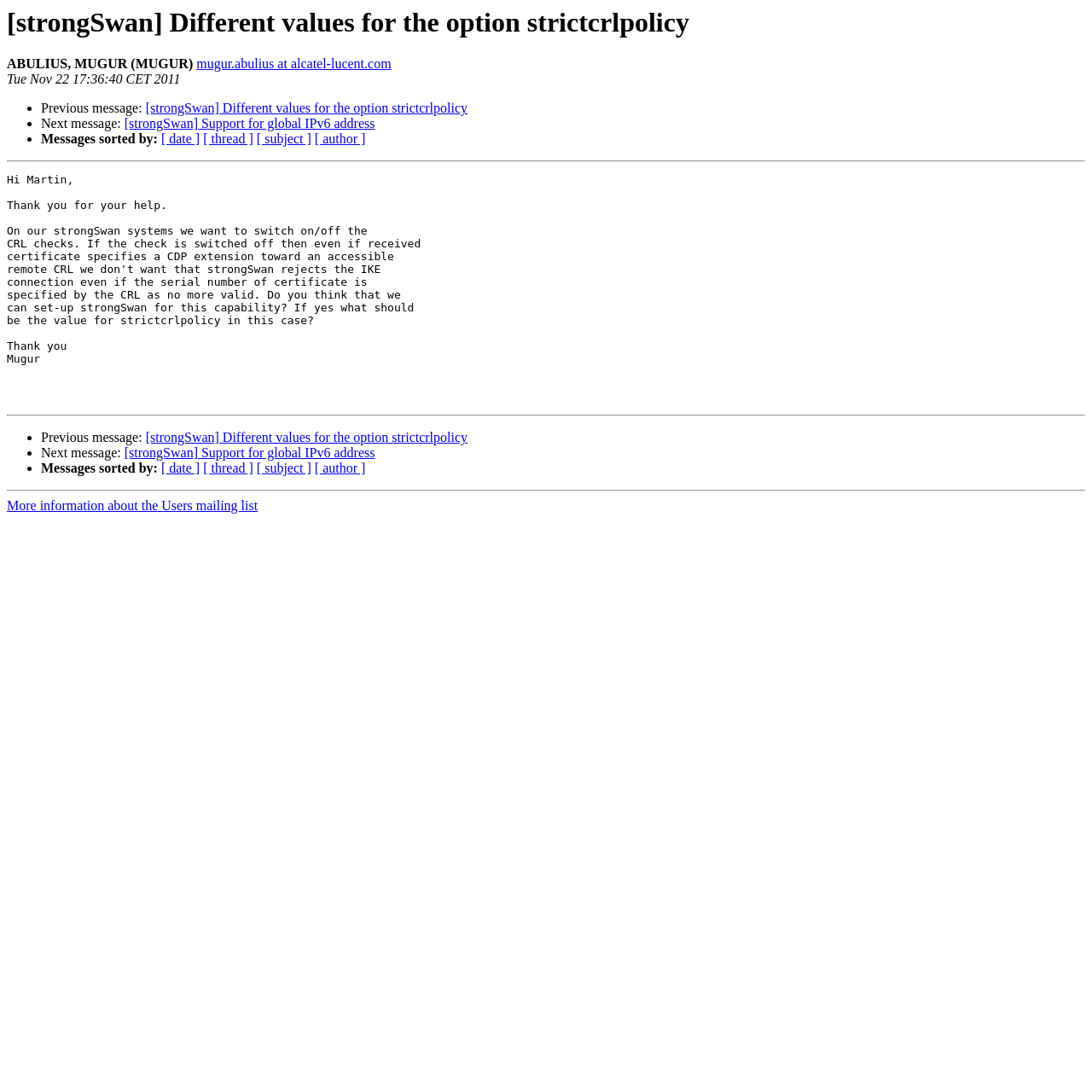Answer the question below with a single word or a brief phrase: 
Who is the author of the message?

MUGUR ABULIUS